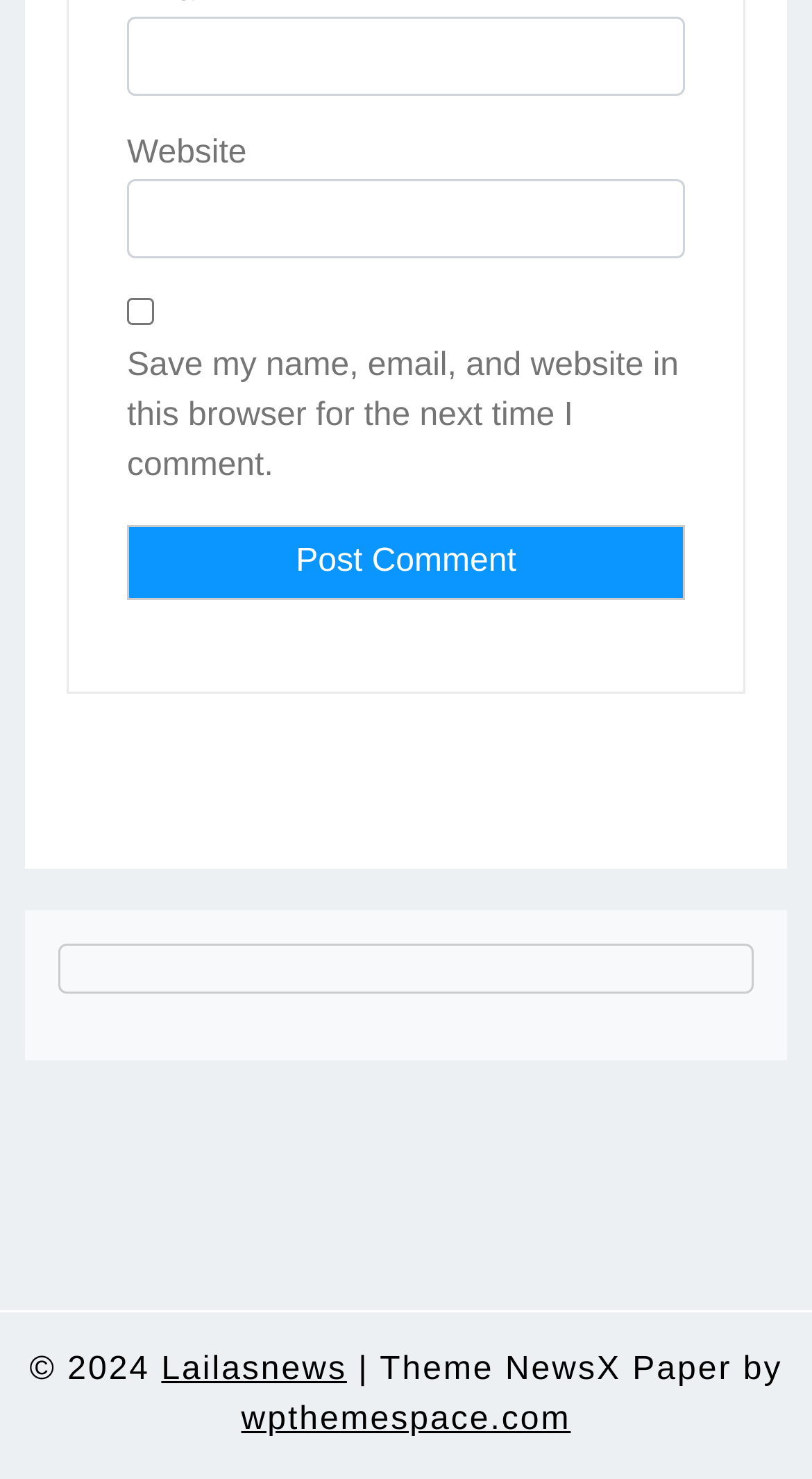Use a single word or phrase to answer the following:
What is the purpose of the 'Email' textbox?

To input email address